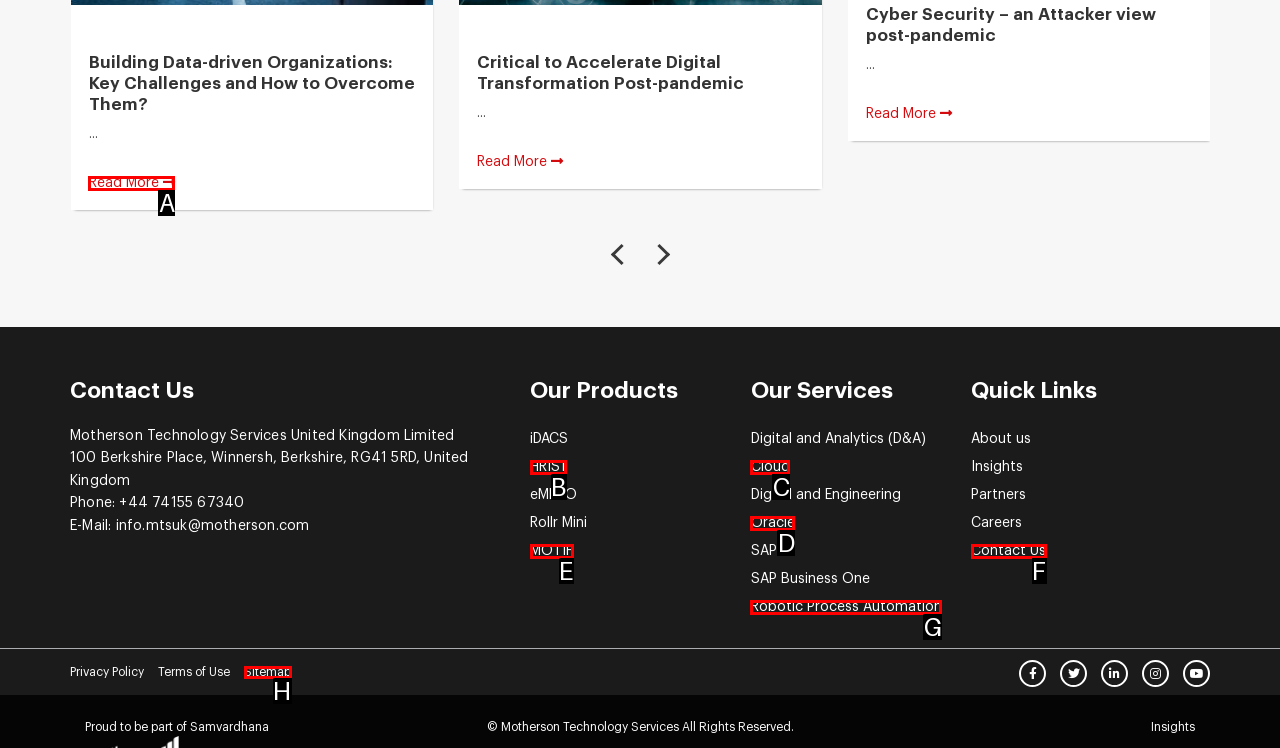Find the HTML element that matches the description: Cloud
Respond with the corresponding letter from the choices provided.

C